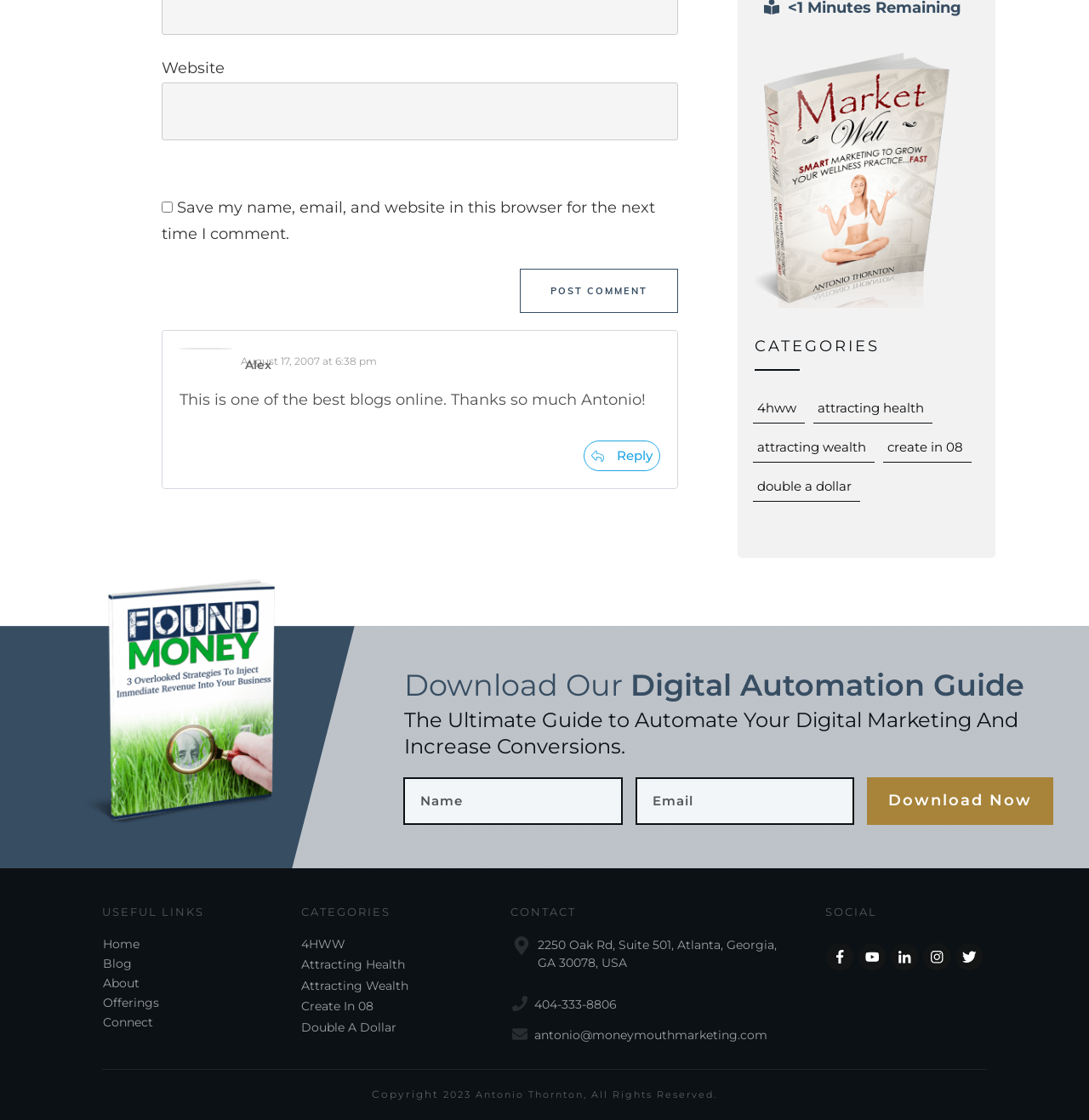Locate the bounding box coordinates of the region to be clicked to comply with the following instruction: "post a comment". The coordinates must be four float numbers between 0 and 1, in the form [left, top, right, bottom].

[0.477, 0.24, 0.623, 0.279]